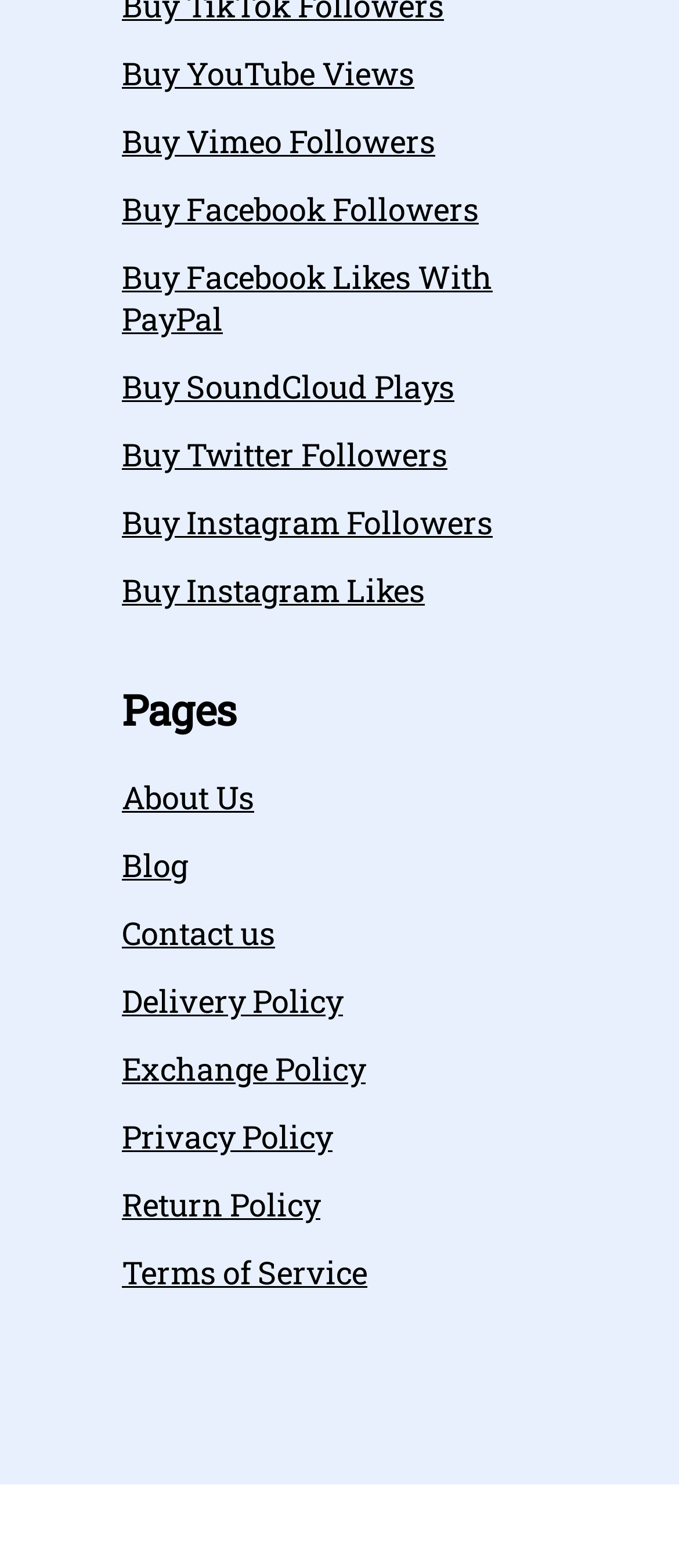What is the last policy listed?
Based on the visual information, provide a detailed and comprehensive answer.

I can see that the links are listed in a vertical order, and the last link is 'Terms of Service', which is the last policy listed.